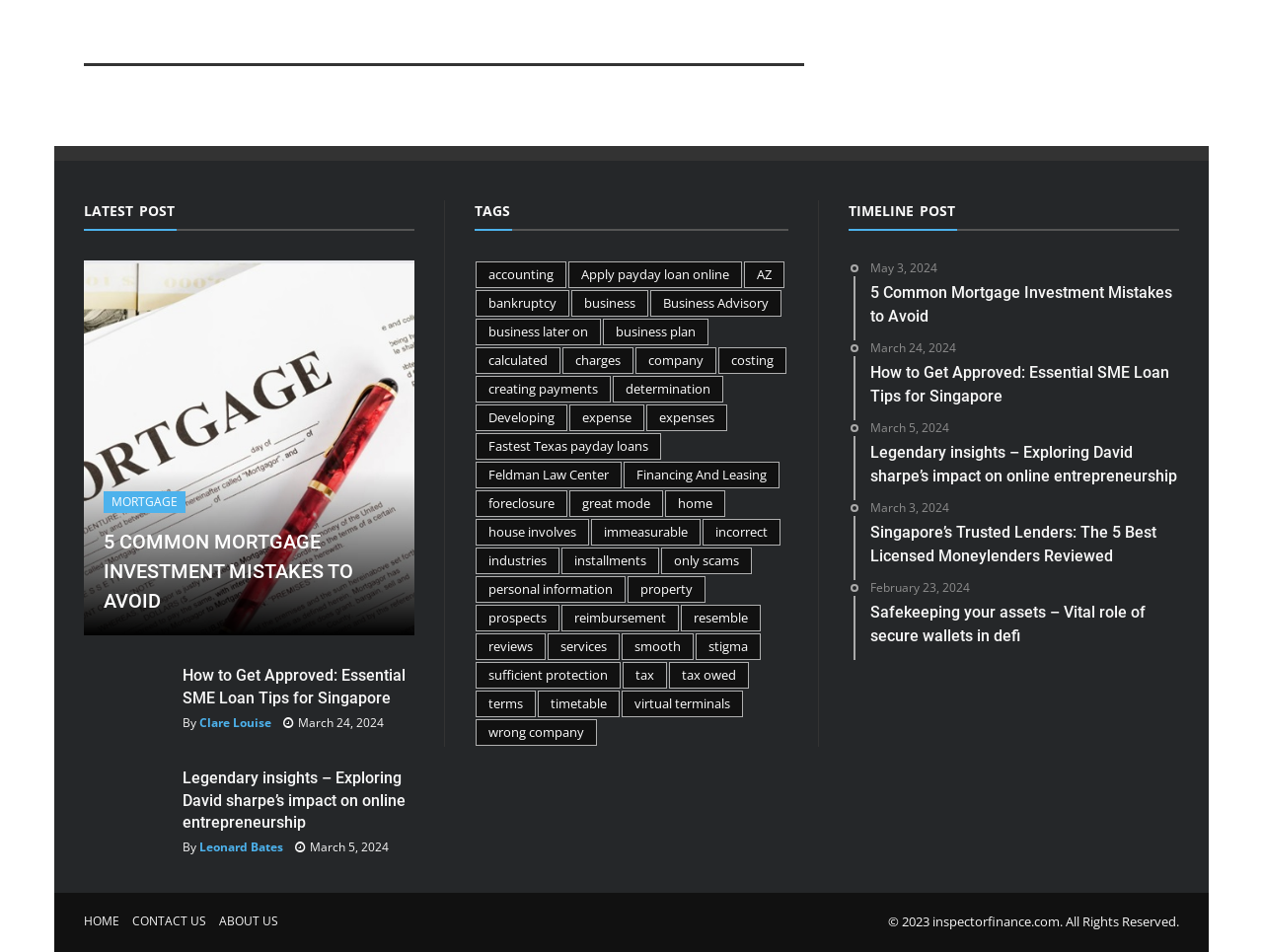What is the purpose of the 'TAGS' section?
Using the image as a reference, give an elaborate response to the question.

The 'TAGS' section appears to be a list of categories or keywords related to the articles on the webpage. Each tag has a number of items associated with it, suggesting that the tags are used to categorize and organize the articles on the webpage.